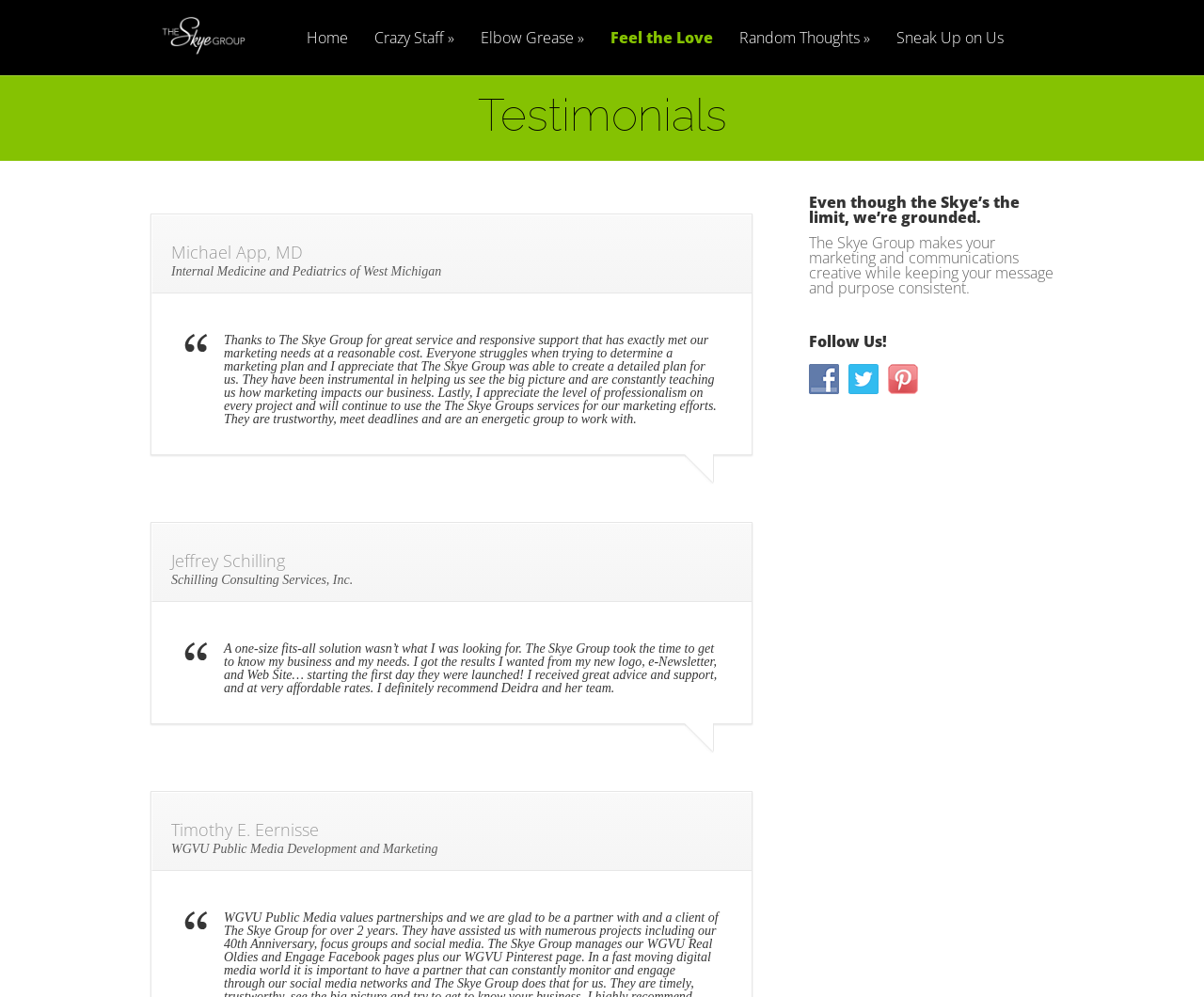Identify the bounding box coordinates of the area that should be clicked in order to complete the given instruction: "Read the testimonial from Michael App, MD". The bounding box coordinates should be four float numbers between 0 and 1, i.e., [left, top, right, bottom].

[0.186, 0.334, 0.595, 0.427]